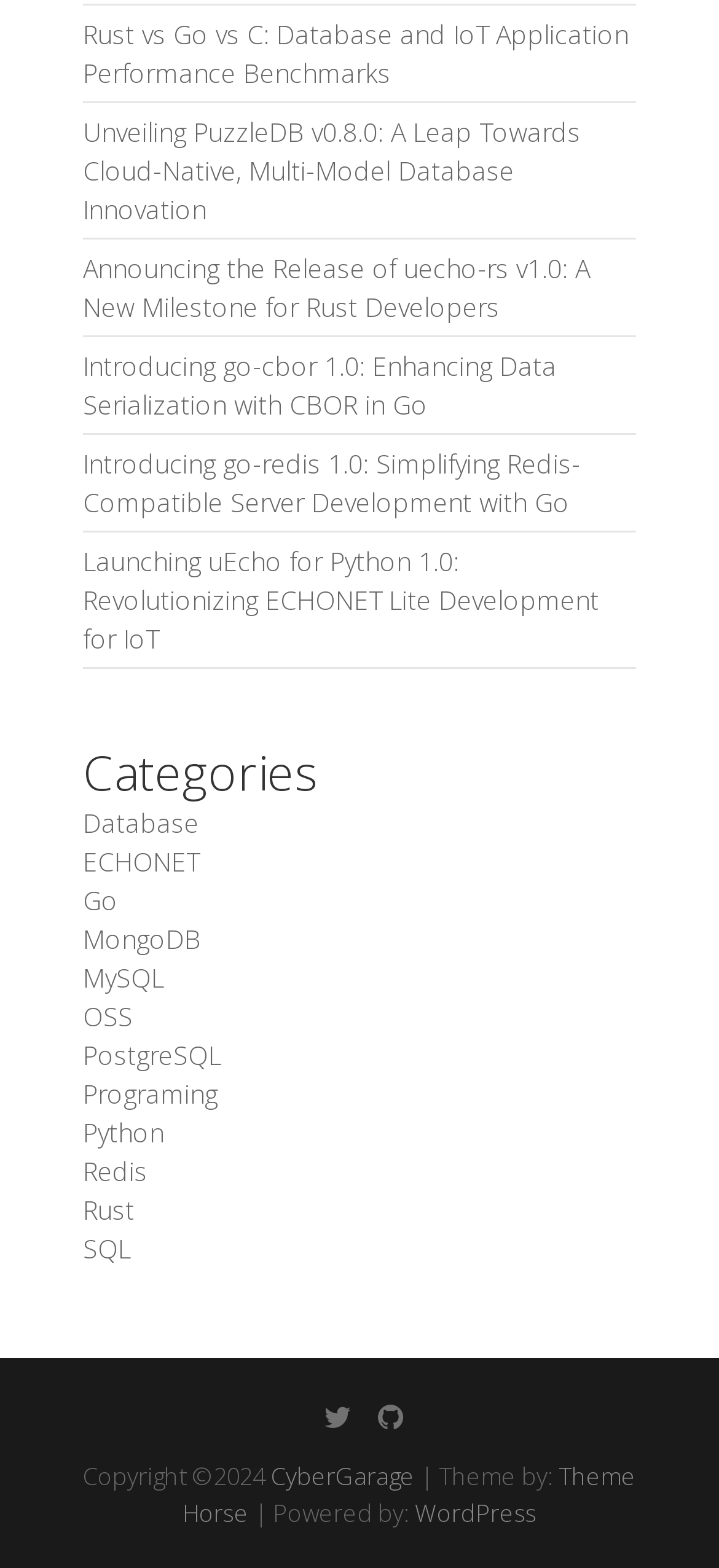How many categories are listed? Examine the screenshot and reply using just one word or a brief phrase.

12